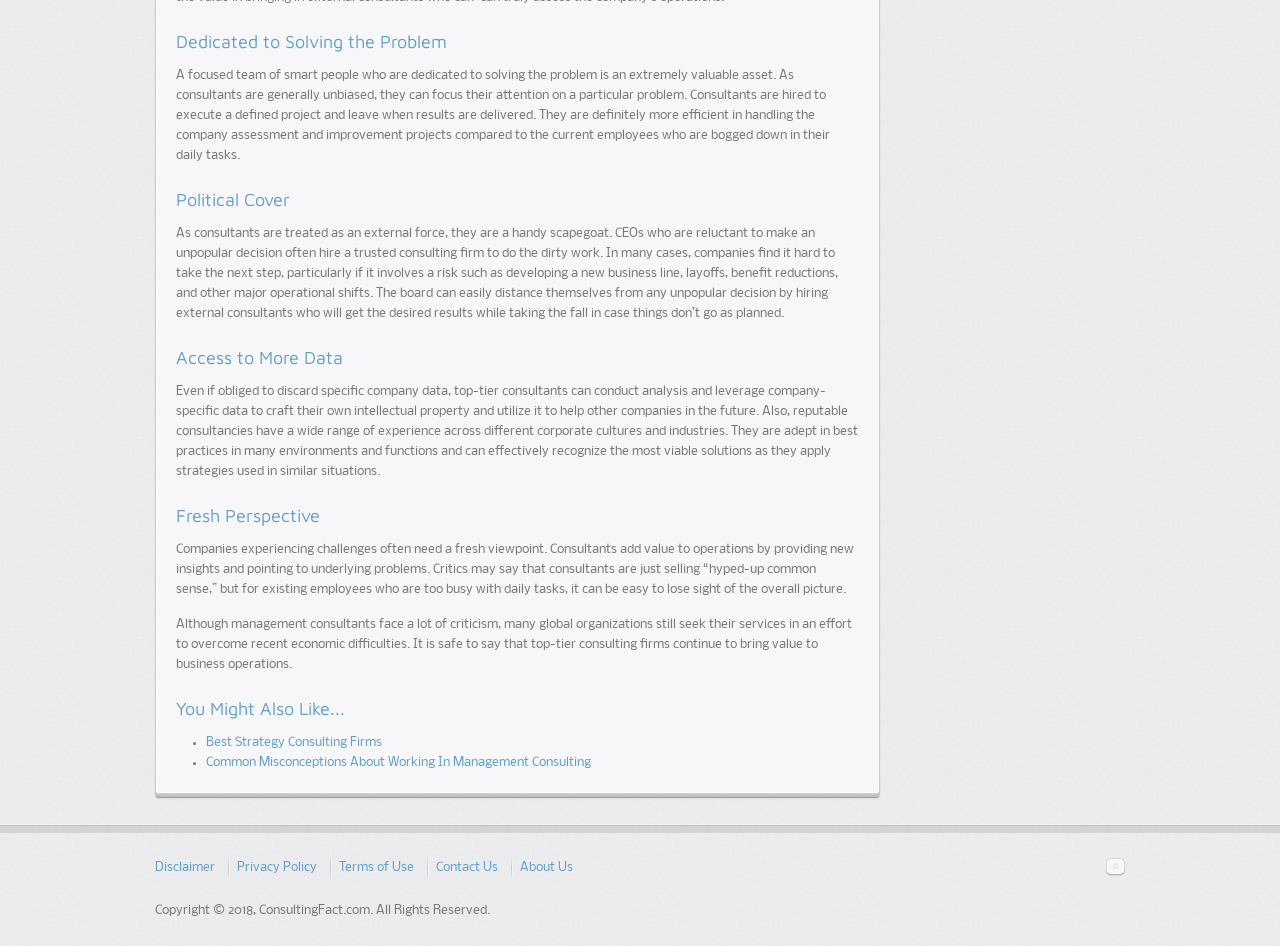Locate the bounding box coordinates of the area that needs to be clicked to fulfill the following instruction: "Click on 'Disclaimer'". The coordinates should be in the format of four float numbers between 0 and 1, namely [left, top, right, bottom].

[0.121, 0.907, 0.168, 0.928]